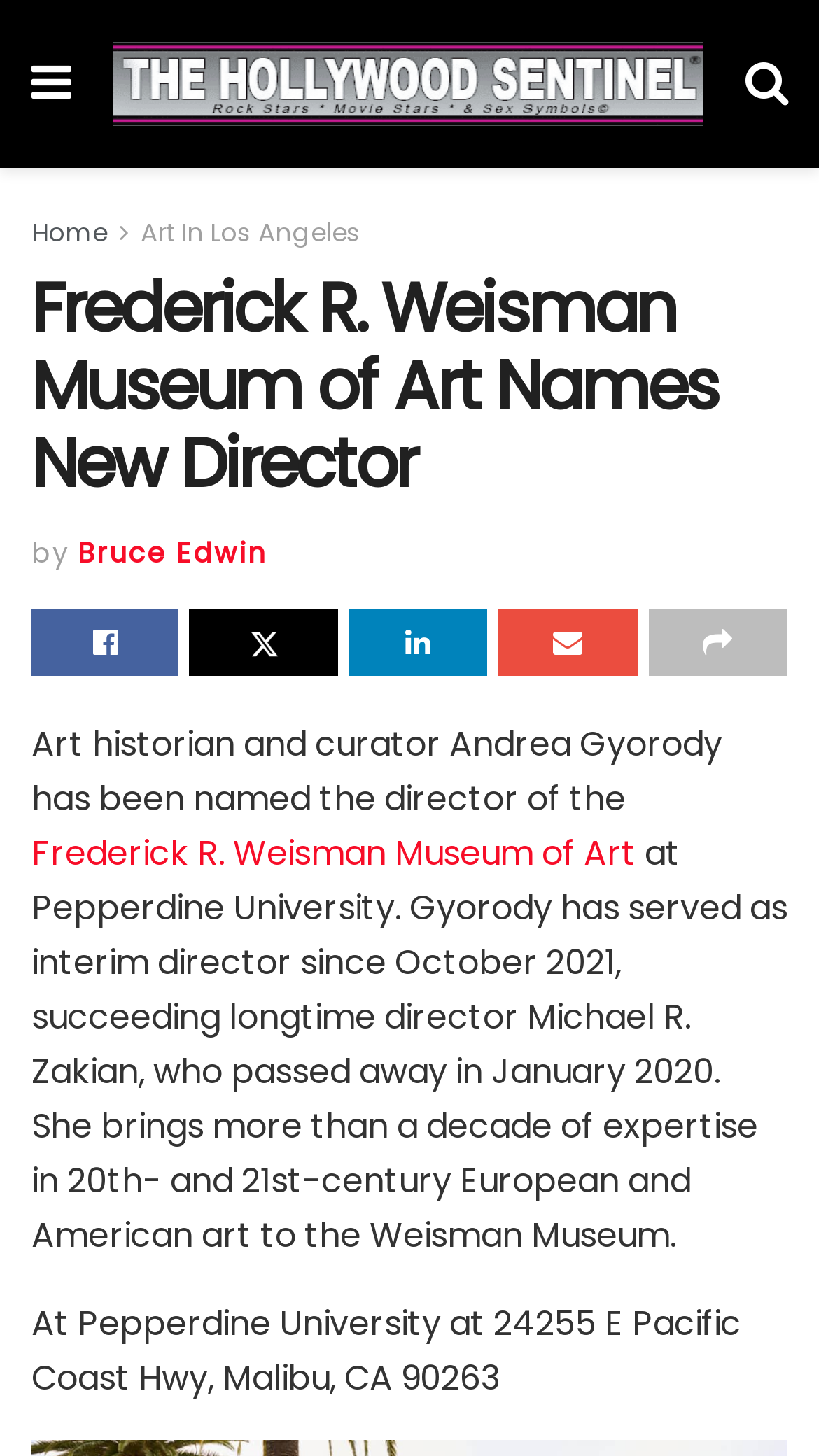Provide a single word or phrase to answer the given question: 
When did Andrea Gyorody become interim director?

October 2021